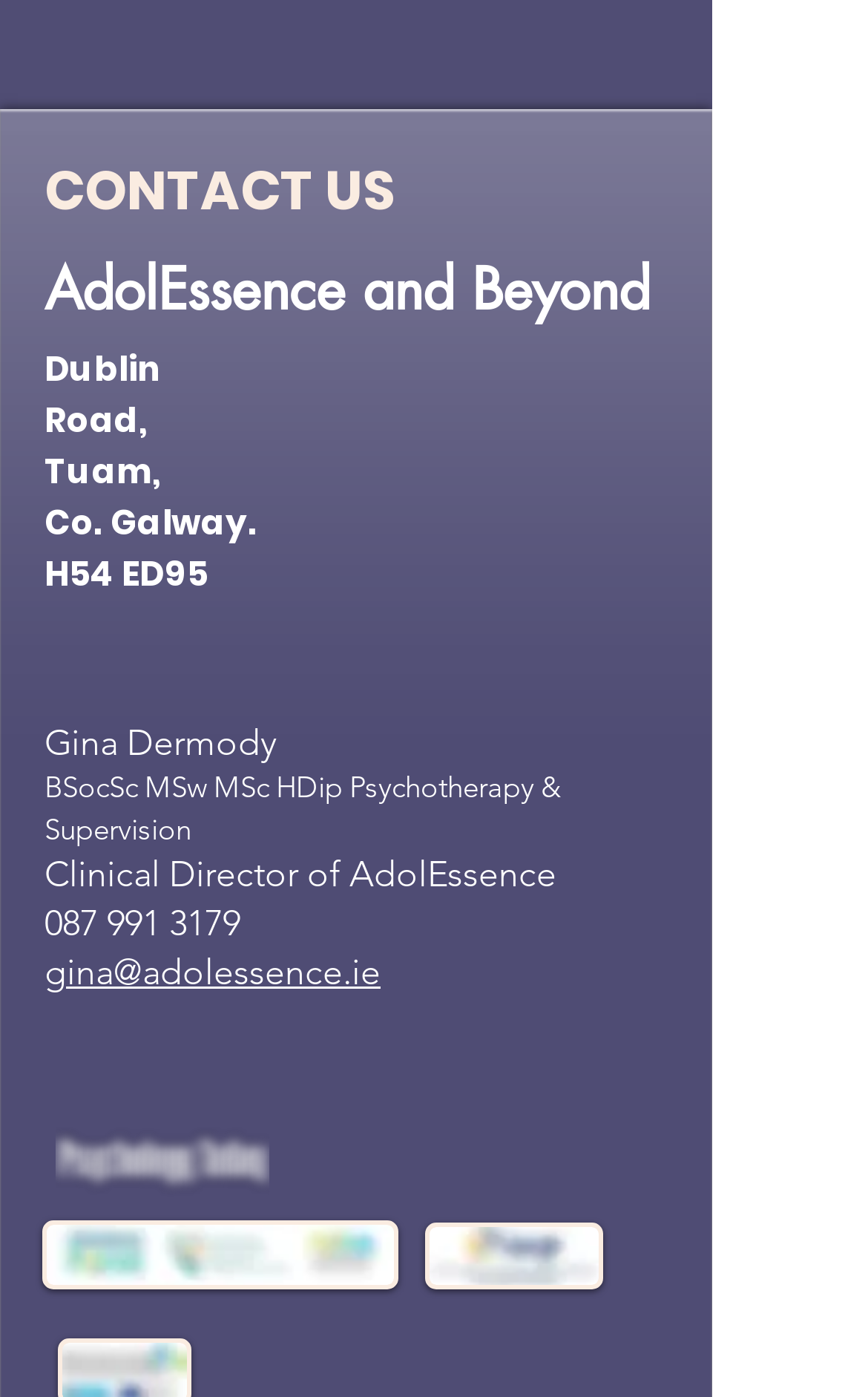Answer the question briefly using a single word or phrase: 
How many social media links are there in the Social Bar?

6